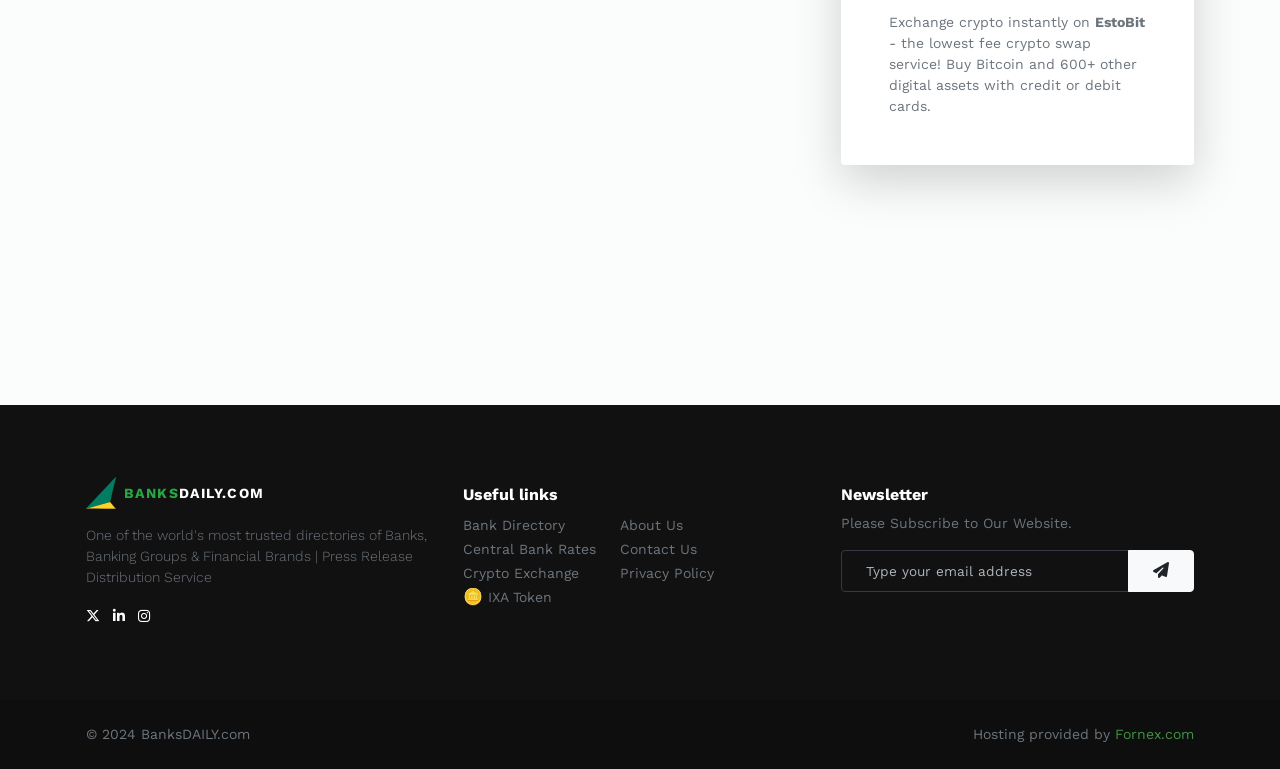What are the useful links provided on the webpage?
Utilize the image to construct a detailed and well-explained answer.

The webpage provides a section called 'Useful links' which contains links to various resources such as Bank Directory, Central Bank Rates, Crypto Exchange, and more.